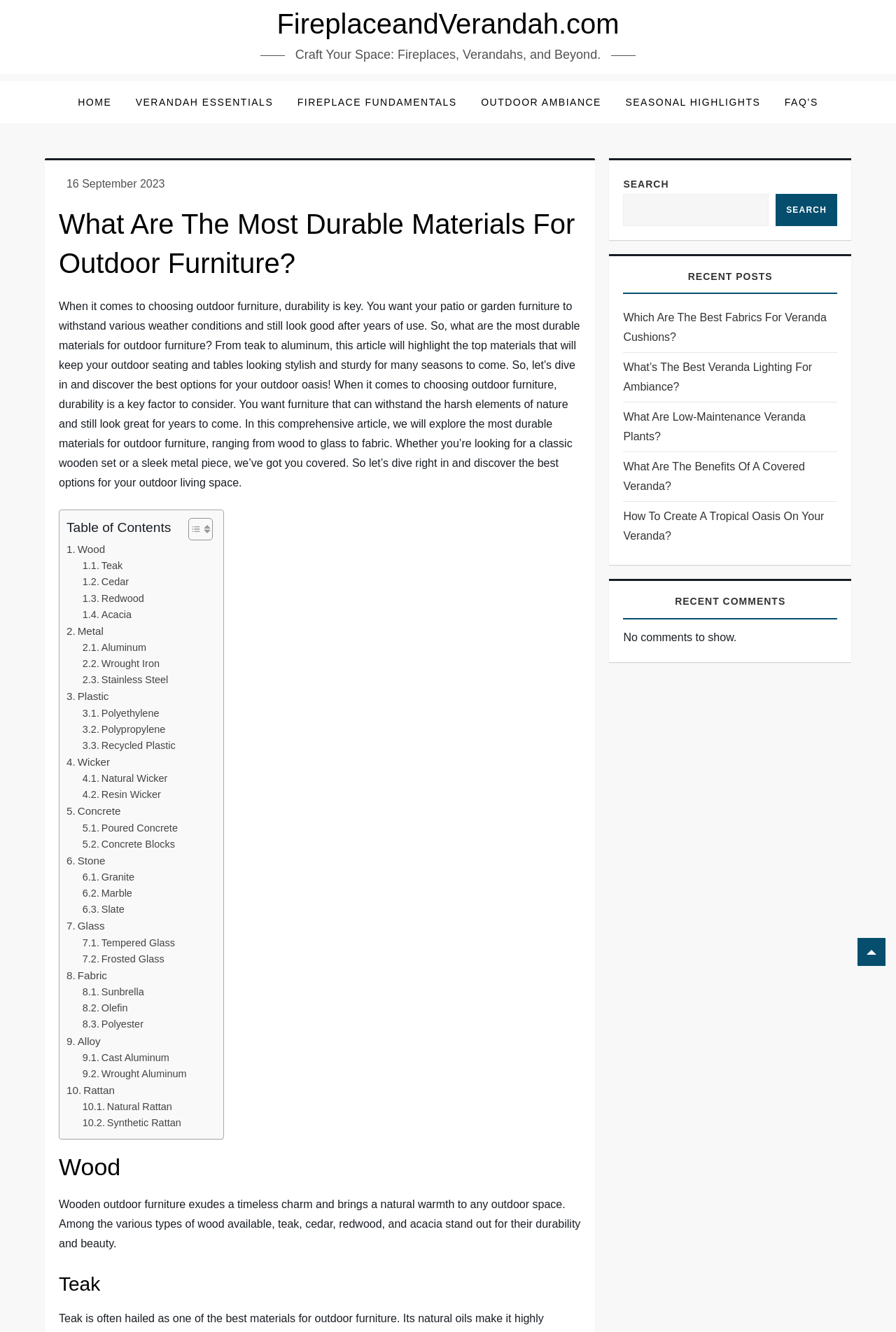Locate the bounding box coordinates of the element that should be clicked to execute the following instruction: "Read the article about 'What Are The Most Durable Materials For Outdoor Furniture?'".

[0.066, 0.153, 0.649, 0.212]